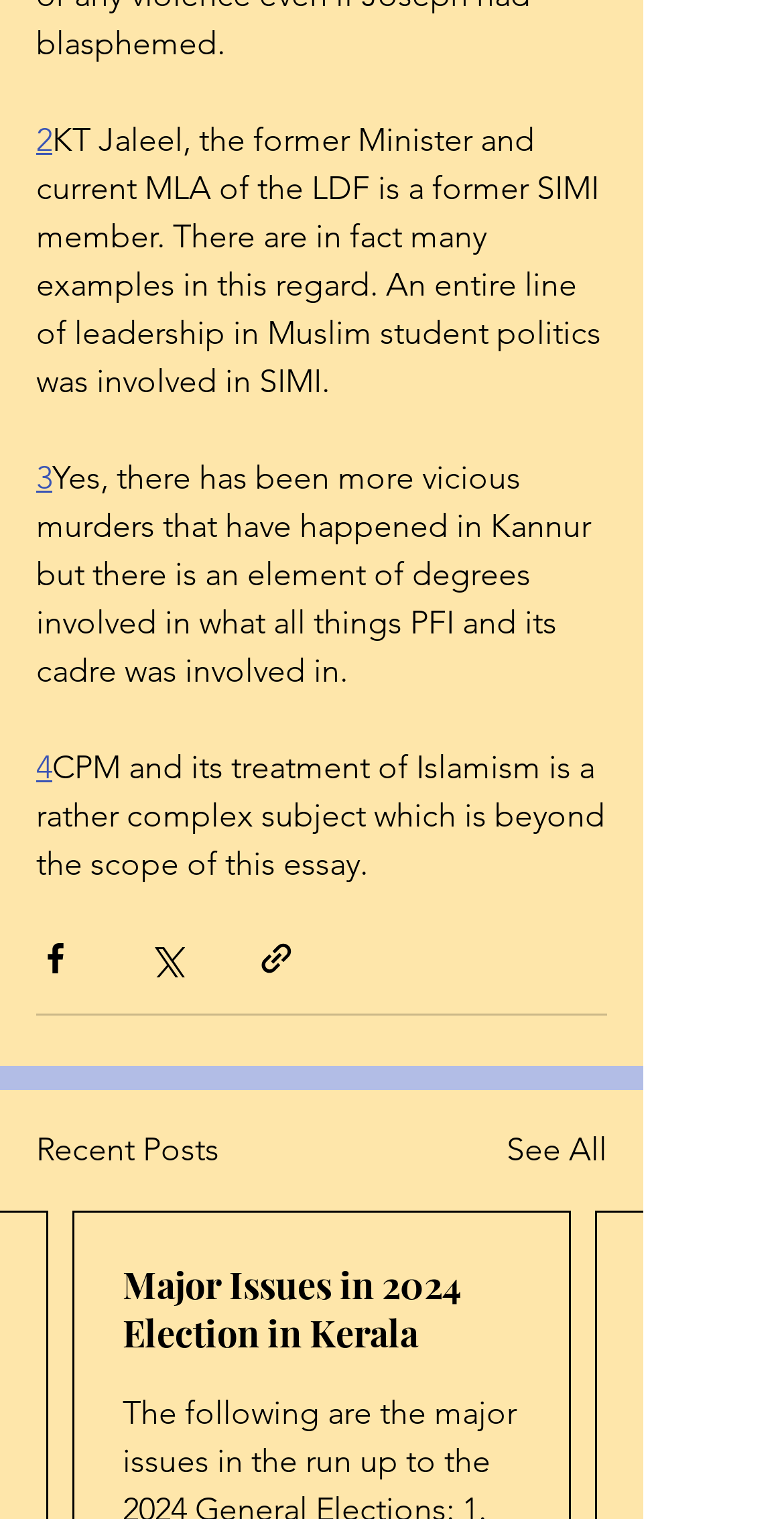Determine the bounding box coordinates for the UI element described. Format the coordinates as (top-left x, top-left y, bottom-right x, bottom-right y) and ensure all values are between 0 and 1. Element description: aria-label="Share via Twitter"

[0.187, 0.618, 0.236, 0.643]